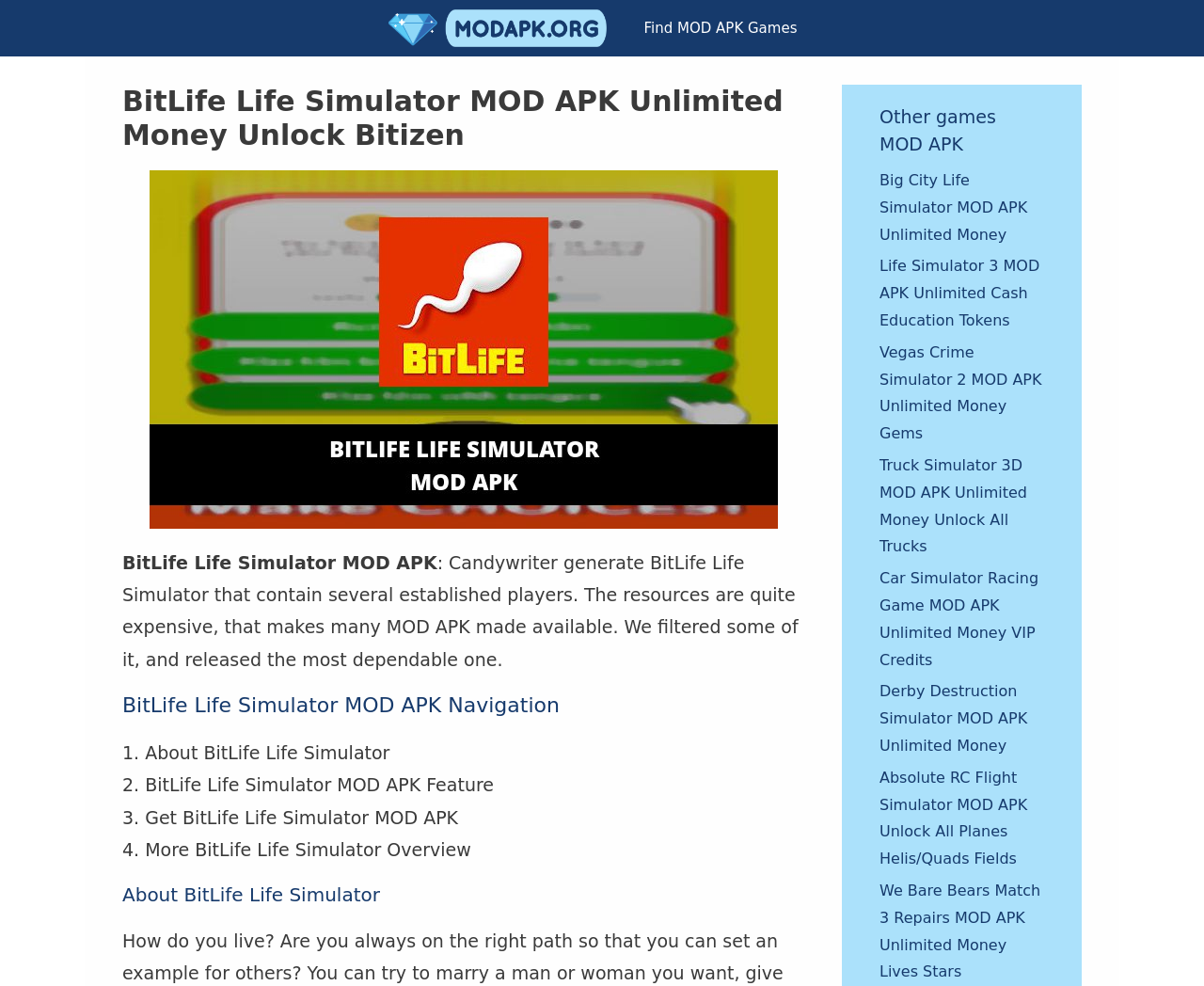Kindly respond to the following question with a single word or a brief phrase: 
What is the name of the game being described?

BitLife Life Simulator